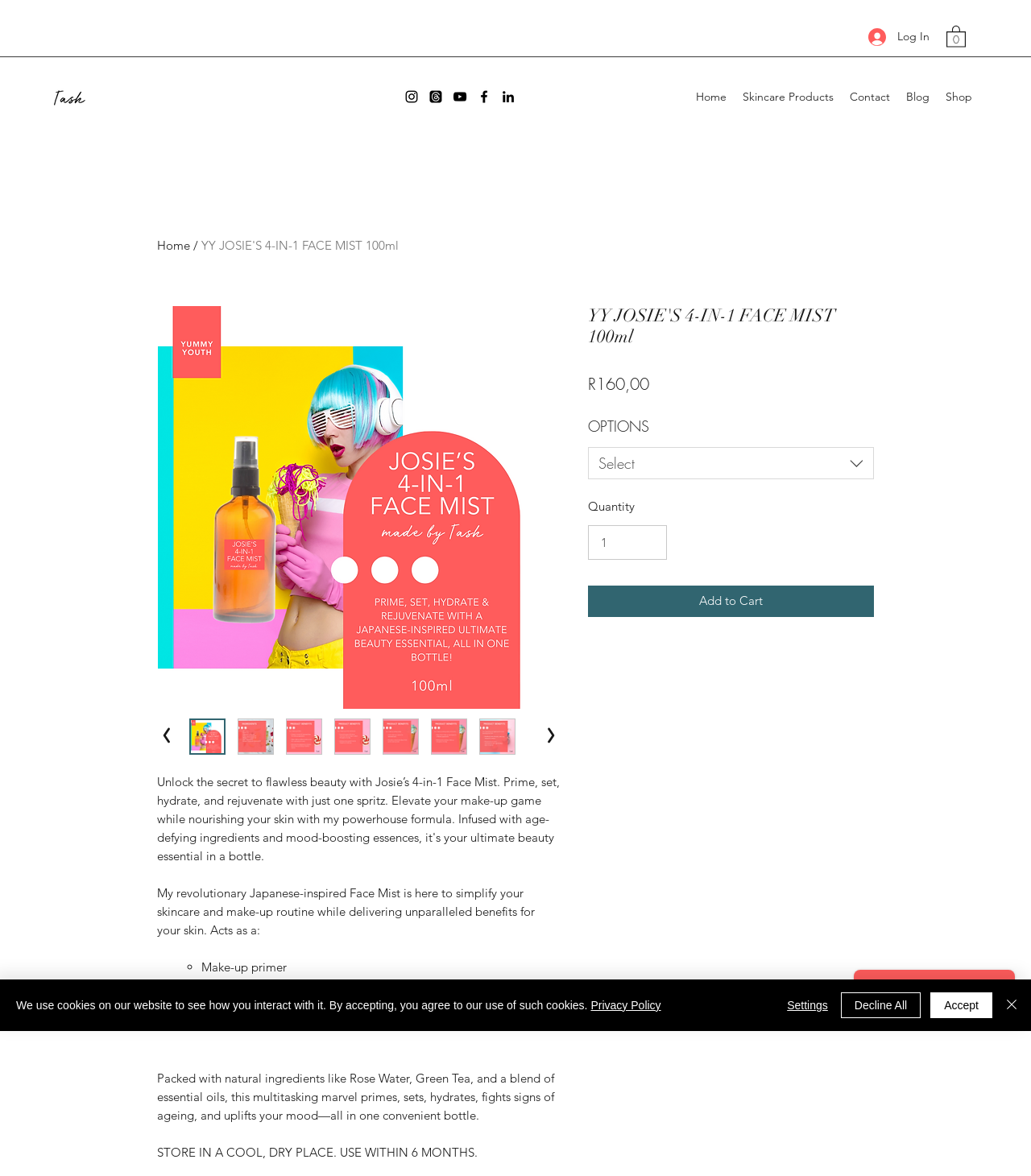Please provide a brief answer to the following inquiry using a single word or phrase:
What are the benefits of the product?

Primer, setting spray, hydrating, anti-ageing, mood booster